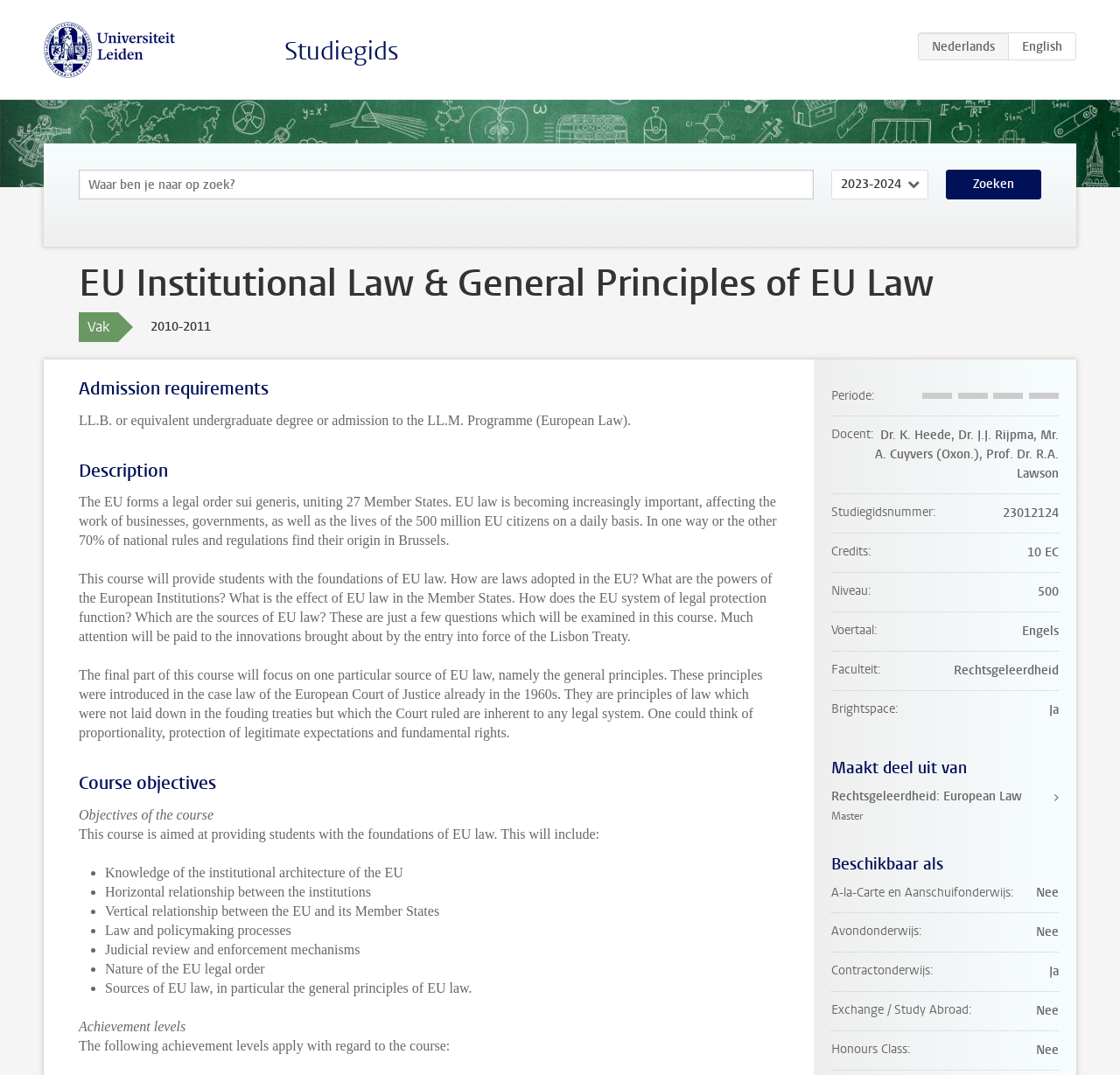Based on the provided description, "Rechtsgeleerdheid: European Law Master", find the bounding box of the corresponding UI element in the screenshot.

[0.742, 0.732, 0.945, 0.768]